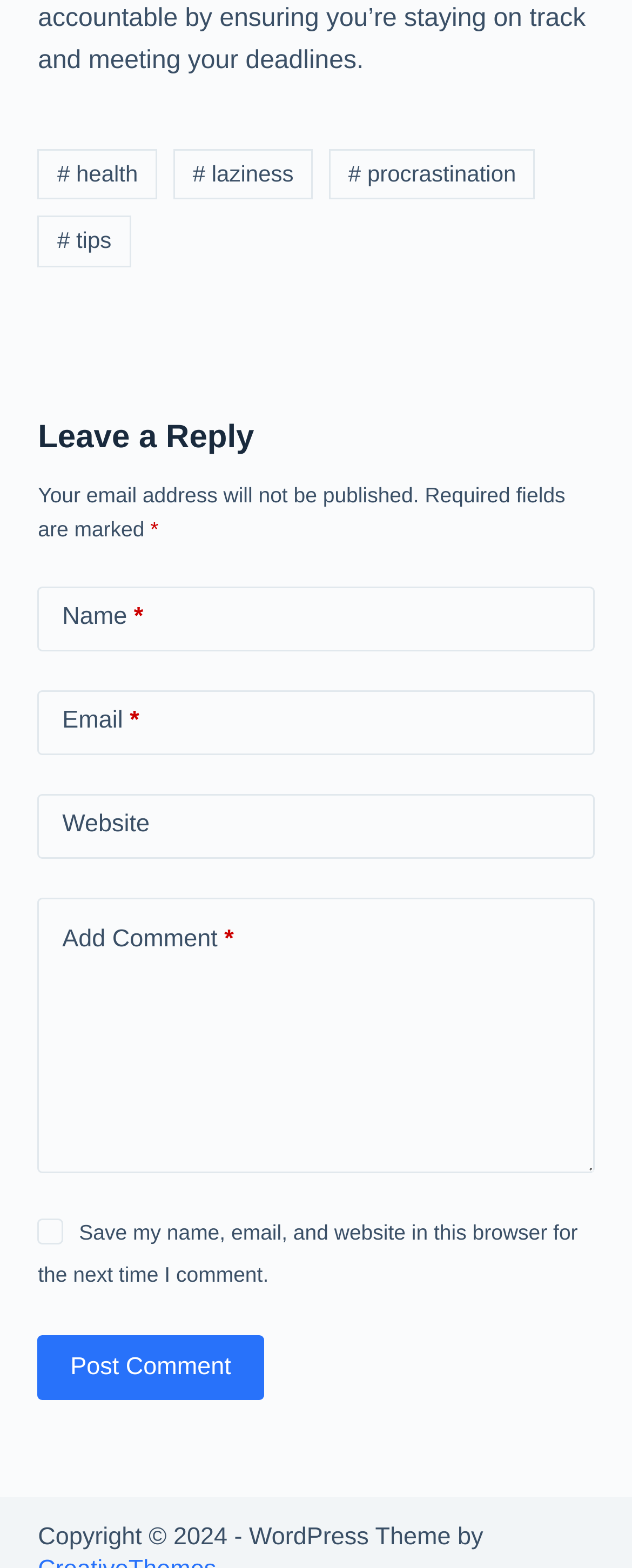Please determine the bounding box coordinates, formatted as (top-left x, top-left y, bottom-right x, bottom-right y), with all values as floating point numbers between 0 and 1. Identify the bounding box of the region described as: parent_node: Add Comment name="comment"

[0.06, 0.572, 0.94, 0.748]